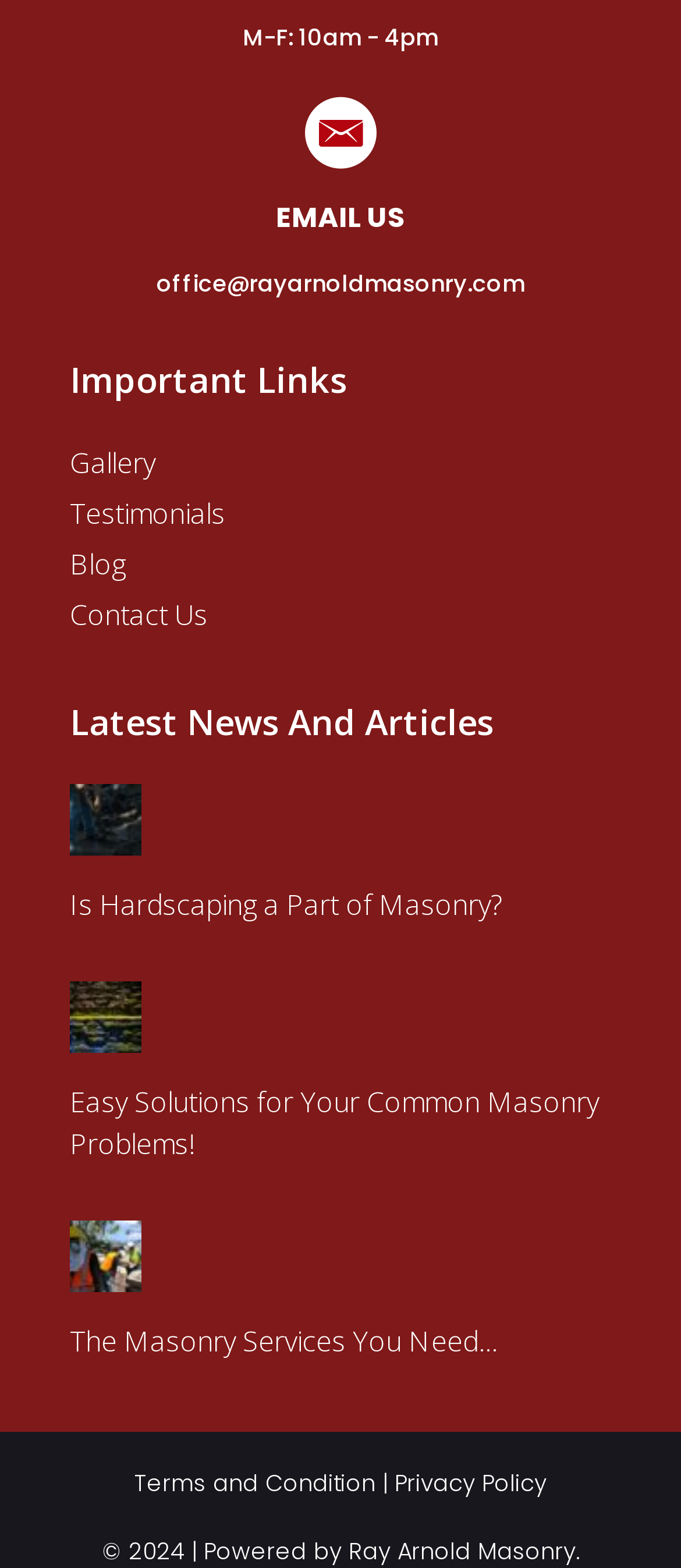Based on the image, give a detailed response to the question: What is the email address to contact the office?

The email address is mentioned in a link element with the bounding box coordinates [0.229, 0.171, 0.771, 0.192]. The link text reads 'office@rayarnoldmasonry.com'.